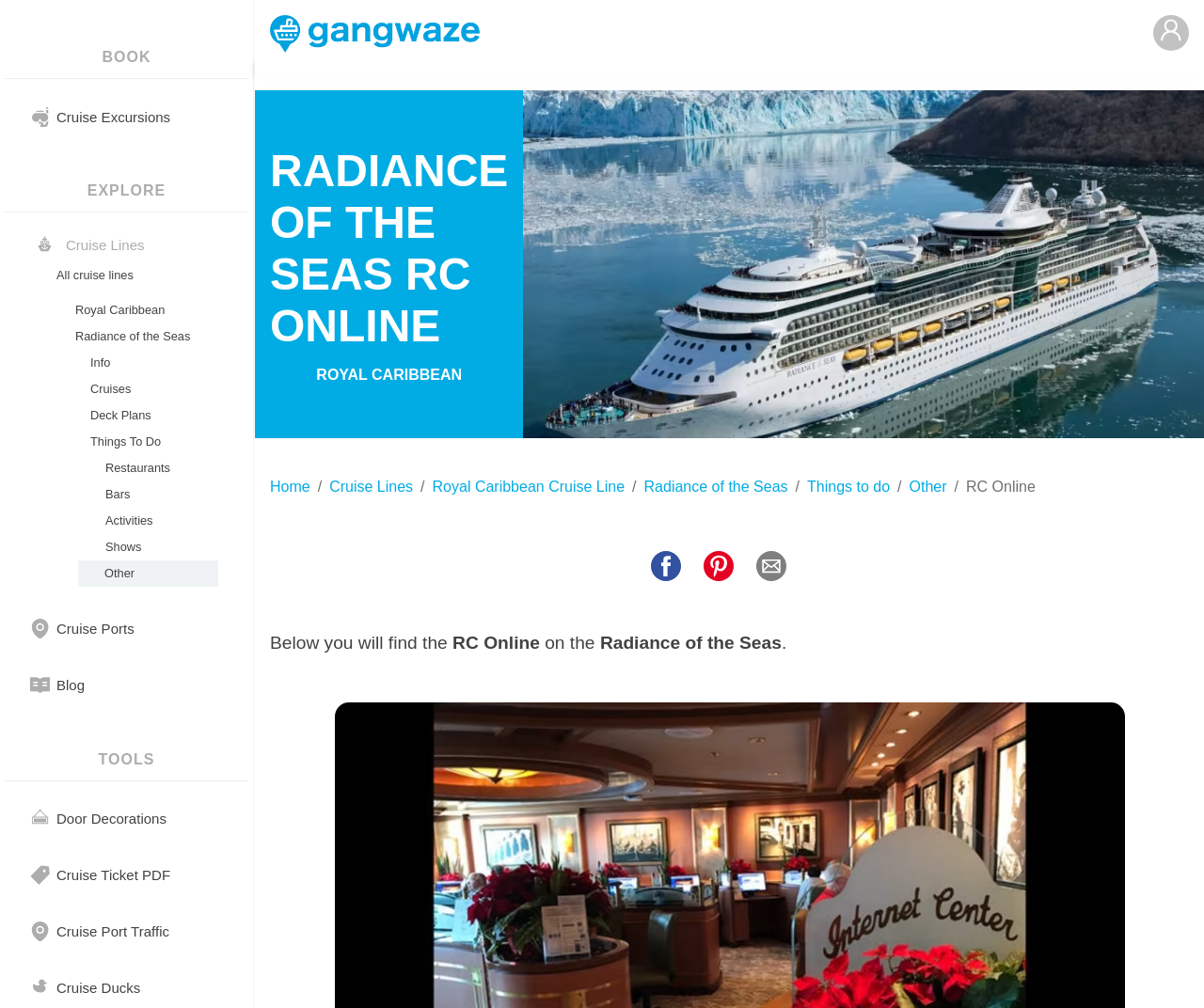What is the last link under the 'TOOLS' heading?
Please provide a full and detailed response to the question.

I looked at the links under the 'TOOLS' heading and found that the last link is 'Cruise Ducks'.